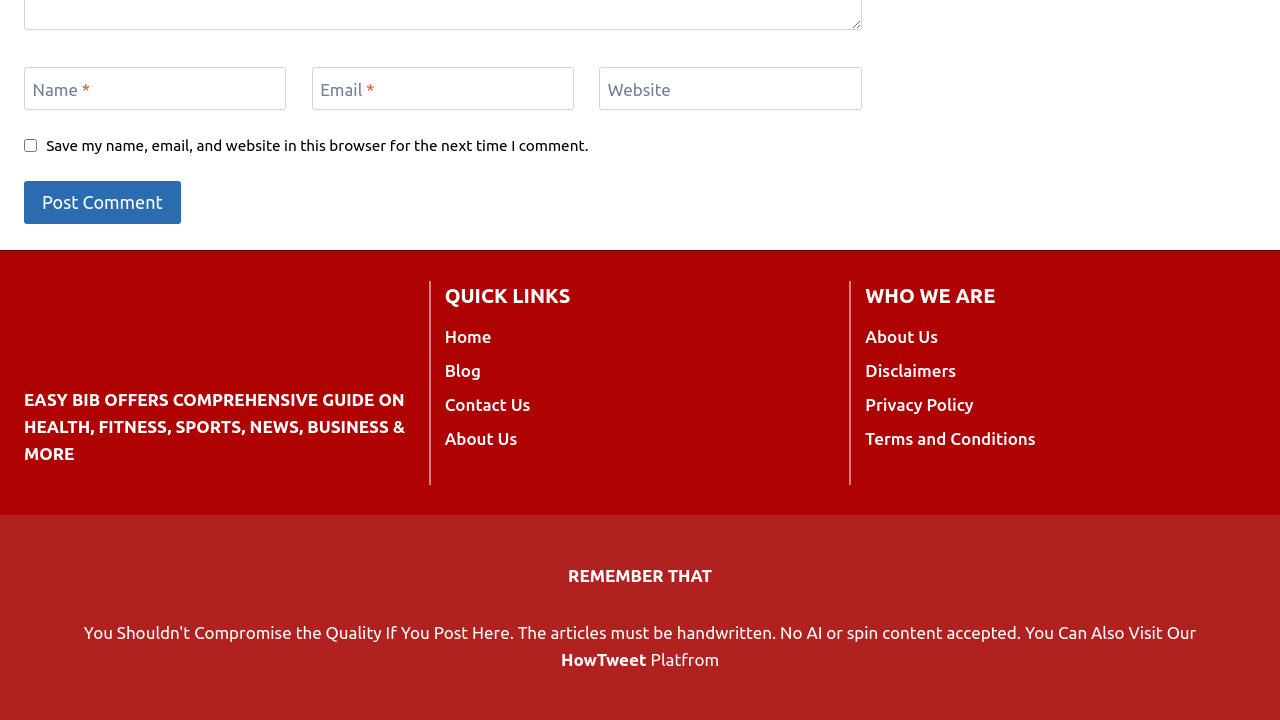Can you find the bounding box coordinates for the element that needs to be clicked to execute this instruction: "Enter your website"? The coordinates should be given as four float numbers between 0 and 1, i.e., [left, top, right, bottom].

[0.468, 0.094, 0.673, 0.153]